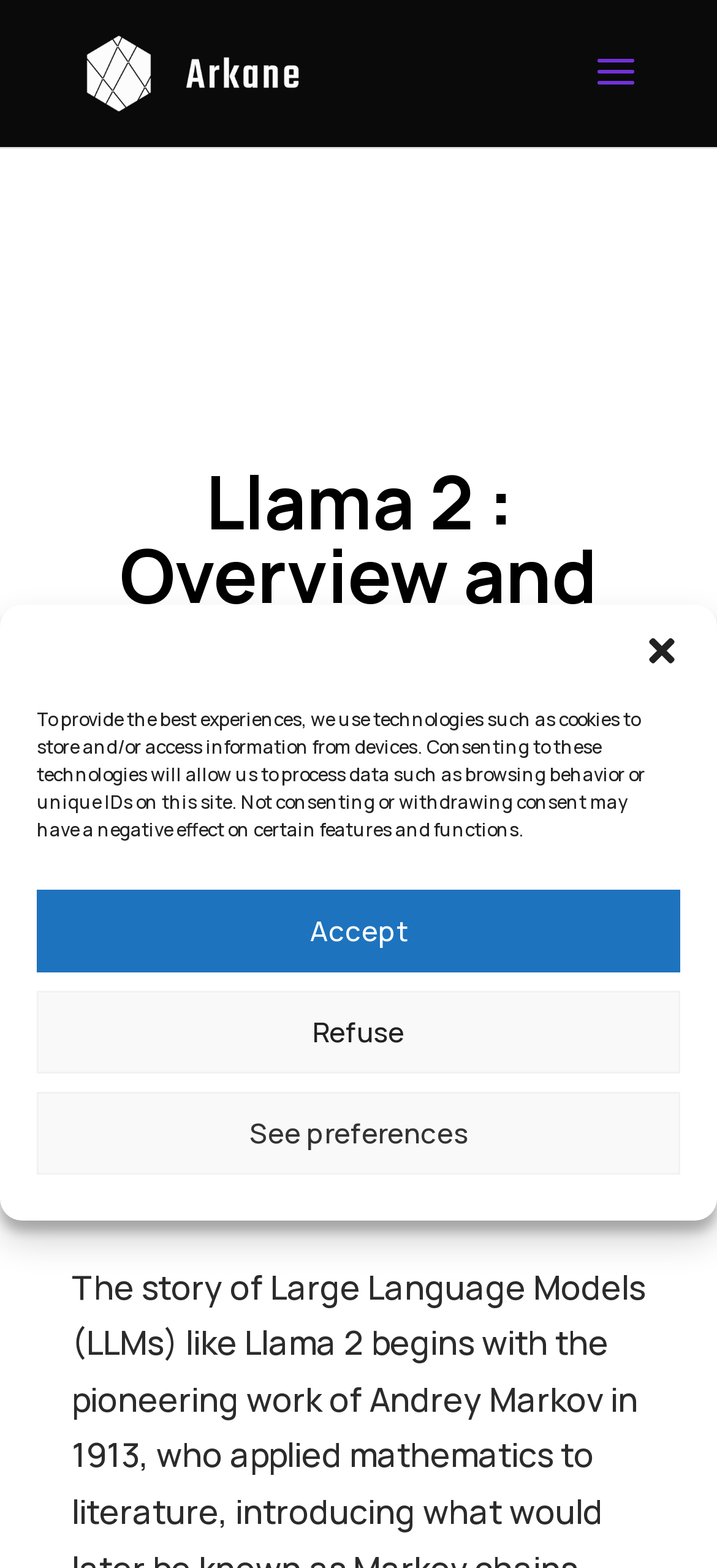Can you find and provide the main heading text of this webpage?

Llama 2 : Overview and Accessibility